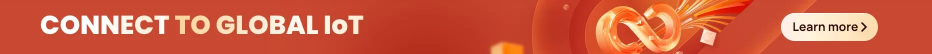Provide a single word or phrase answer to the question: 
What is the purpose of the 'Learn more' button?

To explore IoT opportunities